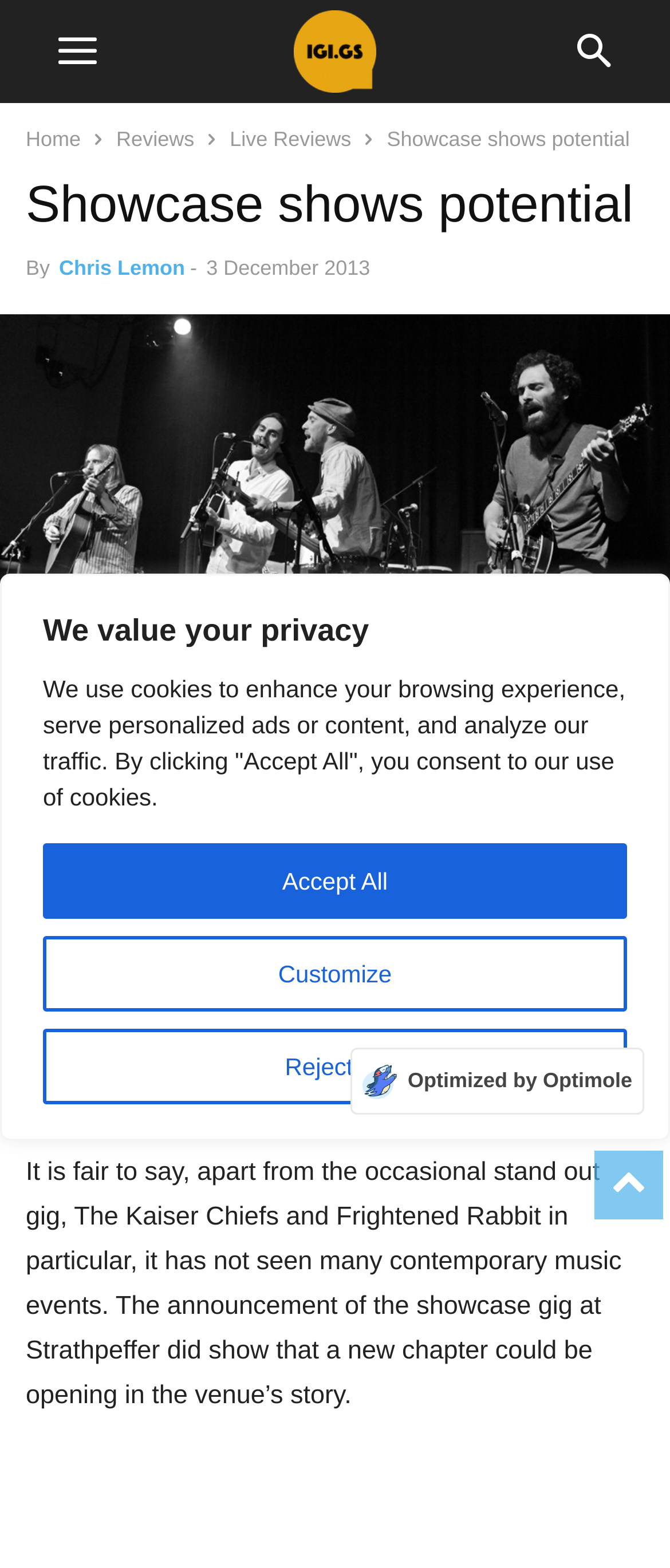Elaborate on the webpage's design and content in a detailed caption.

This webpage is a review of the Strathpeffer Showcase at the Strathpeffer Pavilion on Friday, November 29th, 2013. At the top of the page, there is a privacy notice with three buttons: "Customize", "Reject All", and "Accept All". Below this notice, there is a navigation menu with links to "Home", "Reviews", and "Live Reviews". 

The main content of the page is divided into two sections. The first section has a heading "Showcase shows potential" and is attributed to Chris Lemon. Below the heading, there is a timestamp indicating the review was published on December 3, 2013. 

The second section consists of two paragraphs of text. The first paragraph describes the Strathpeffer Pavilion, mentioning its history and restoration. The second paragraph discusses the venue's music events, including a recent showcase gig. 

On the right side of the page, there are four social media links represented by icons. At the bottom of the page, there is a link to "Optimized by Optimole" accompanied by a small image.